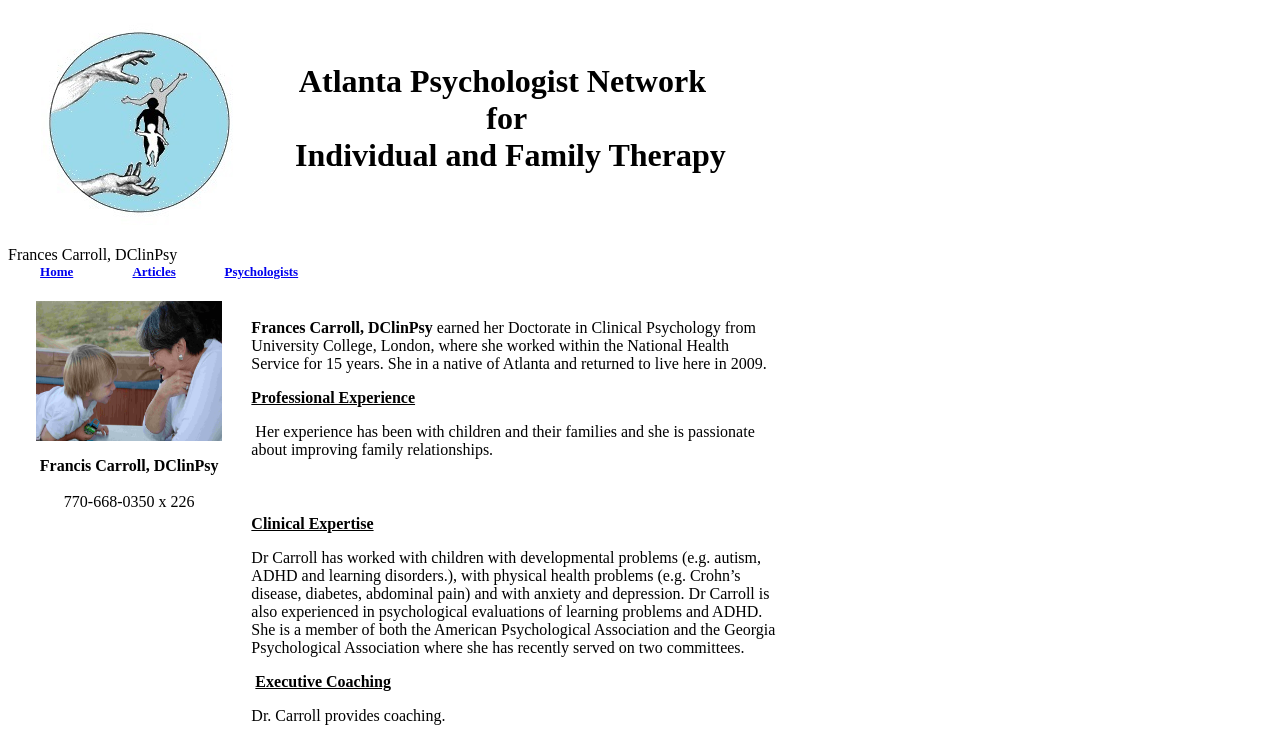What is the profession of Frances Carroll? Observe the screenshot and provide a one-word or short phrase answer.

Psychologist